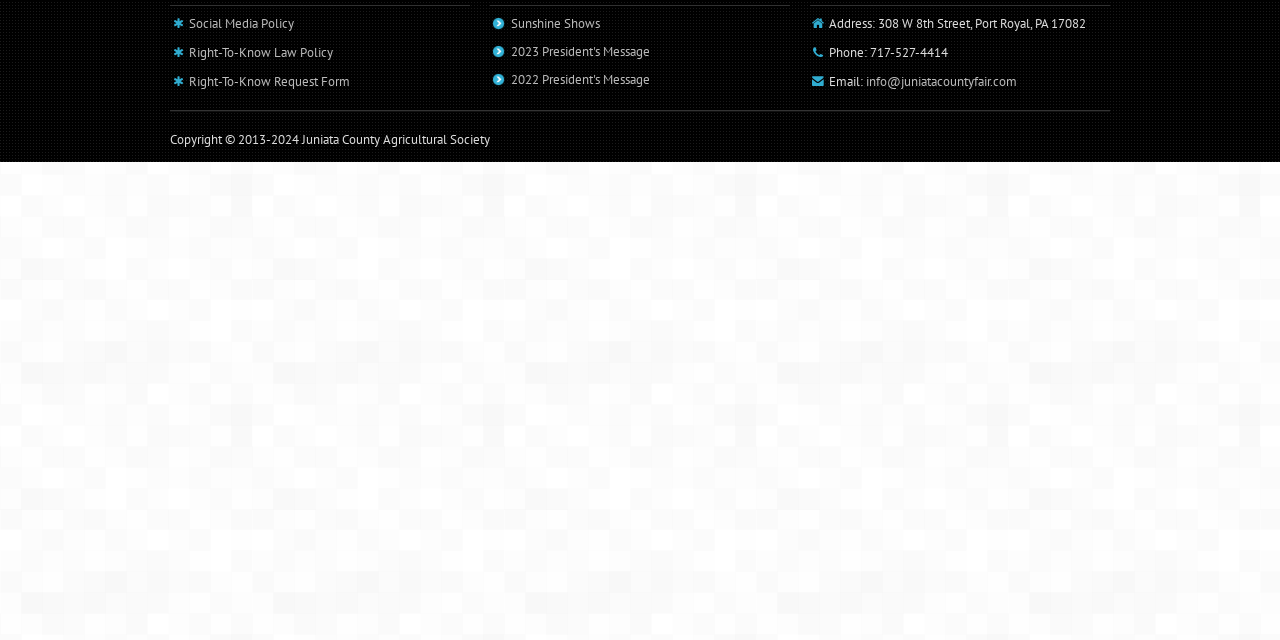Bounding box coordinates are specified in the format (top-left x, top-left y, bottom-right x, bottom-right y). All values are floating point numbers bounded between 0 and 1. Please provide the bounding box coordinate of the region this sentence describes: 2022 President's Message

[0.399, 0.111, 0.508, 0.138]